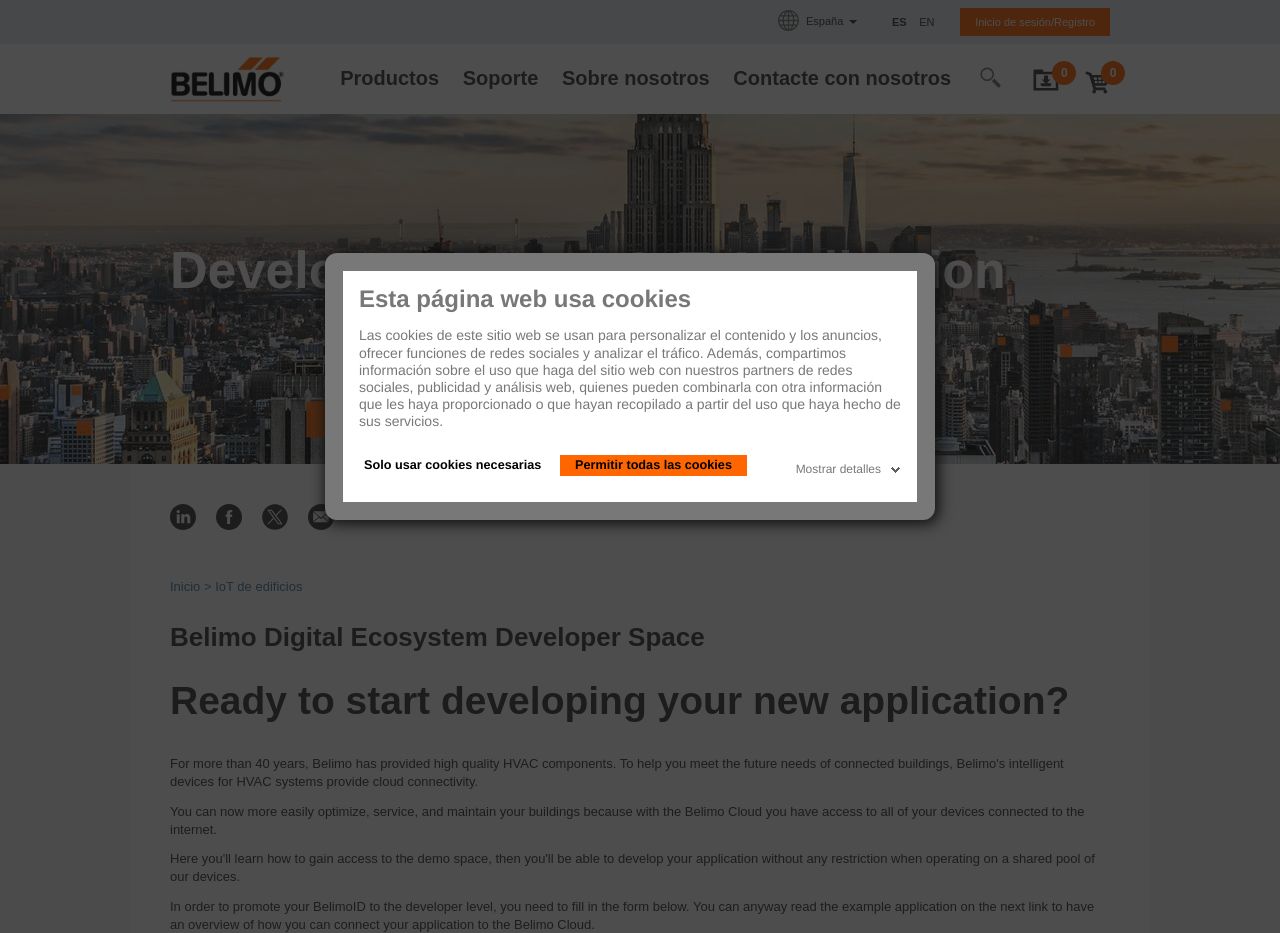What is the topic of the article on the webpage?
Using the visual information from the image, give a one-word or short-phrase answer.

Developing IoT applications